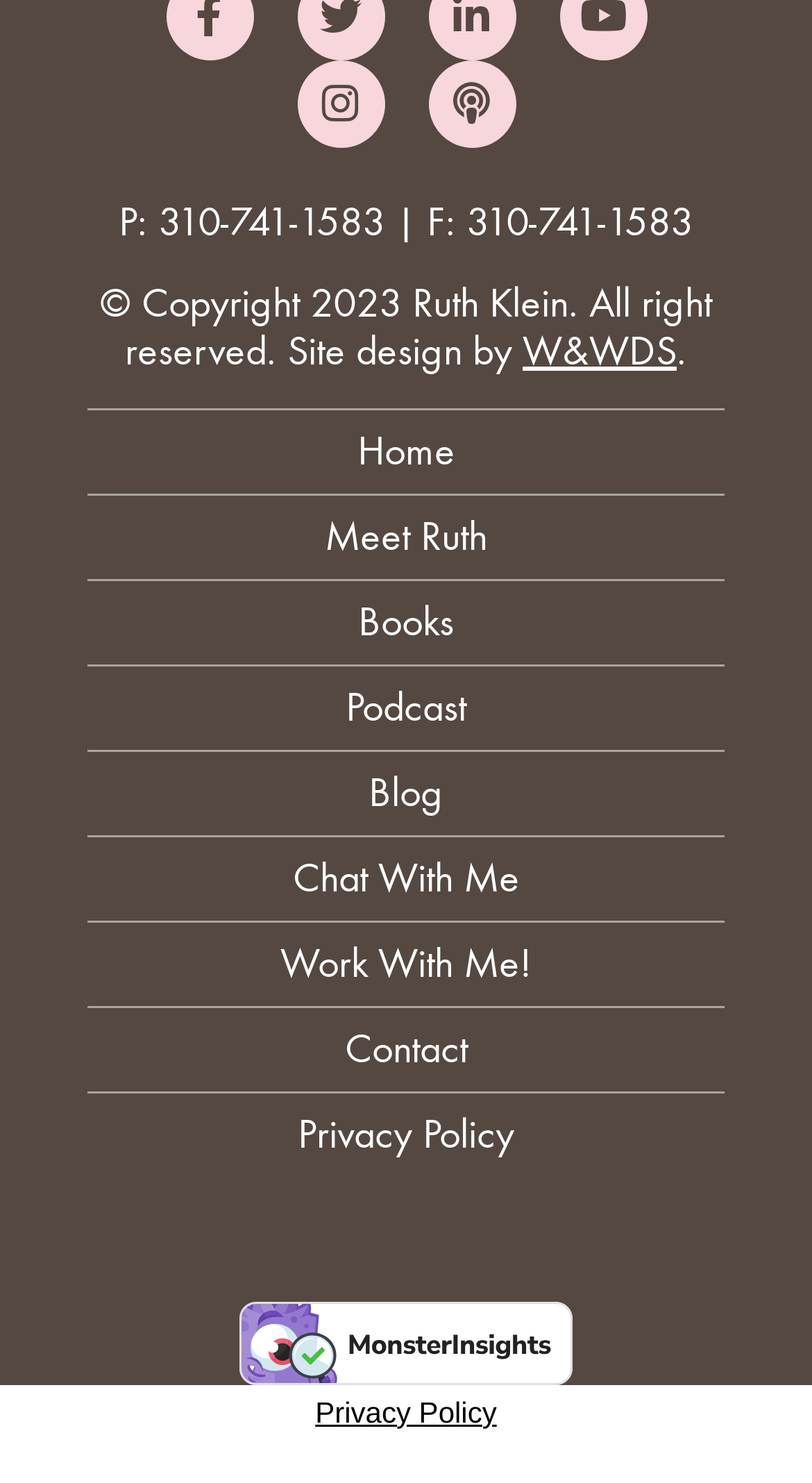Can you find the bounding box coordinates for the element that needs to be clicked to execute this instruction: "Listen to the podcast"? The coordinates should be given as four float numbers between 0 and 1, i.e., [left, top, right, bottom].

[0.108, 0.449, 0.892, 0.505]